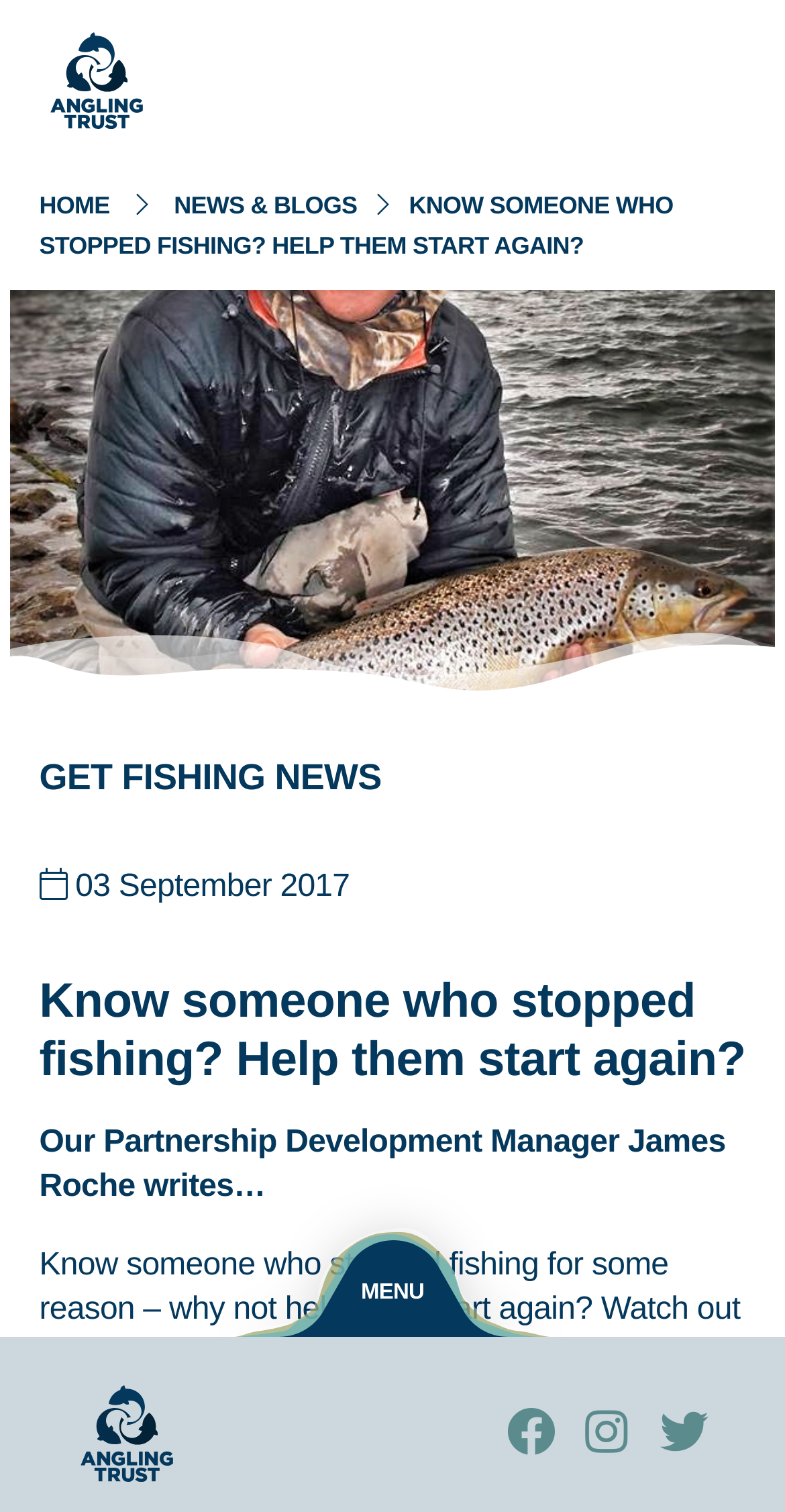Provide a thorough description of the webpage you see.

The webpage appears to be an article or blog post from the Angling Trust, with a focus on encouraging people to help others start fishing again. 

At the top left of the page, there is a link with an accompanying image. Below this, there is a horizontal navigation menu with links to "HOME" and "NEWS & BLOGS". 

To the right of the navigation menu, there is a large heading that reads "KNOW SOMEONE WHO STOPPED FISHING? HELP THEM START AGAIN?" 

Further down the page, there is a wide image that spans the entire width of the page. 

Below the image, there is a section with a heading "GET FISHING NEWS" and a subheading "03 September 2017". 

The main content of the article starts below this section, with a heading that repeats the question "Know someone who stopped fishing? Help them start again?" 

The article is written by James Roche, the Partnership Development Manager, as indicated by the text "Our Partnership Development Manager James Roche writes…". 

At the bottom of the page, there are several links, including three on the right side, and one above them. There is also a menu link with an SVG icon and the text "MENU" on the top right side of the page.